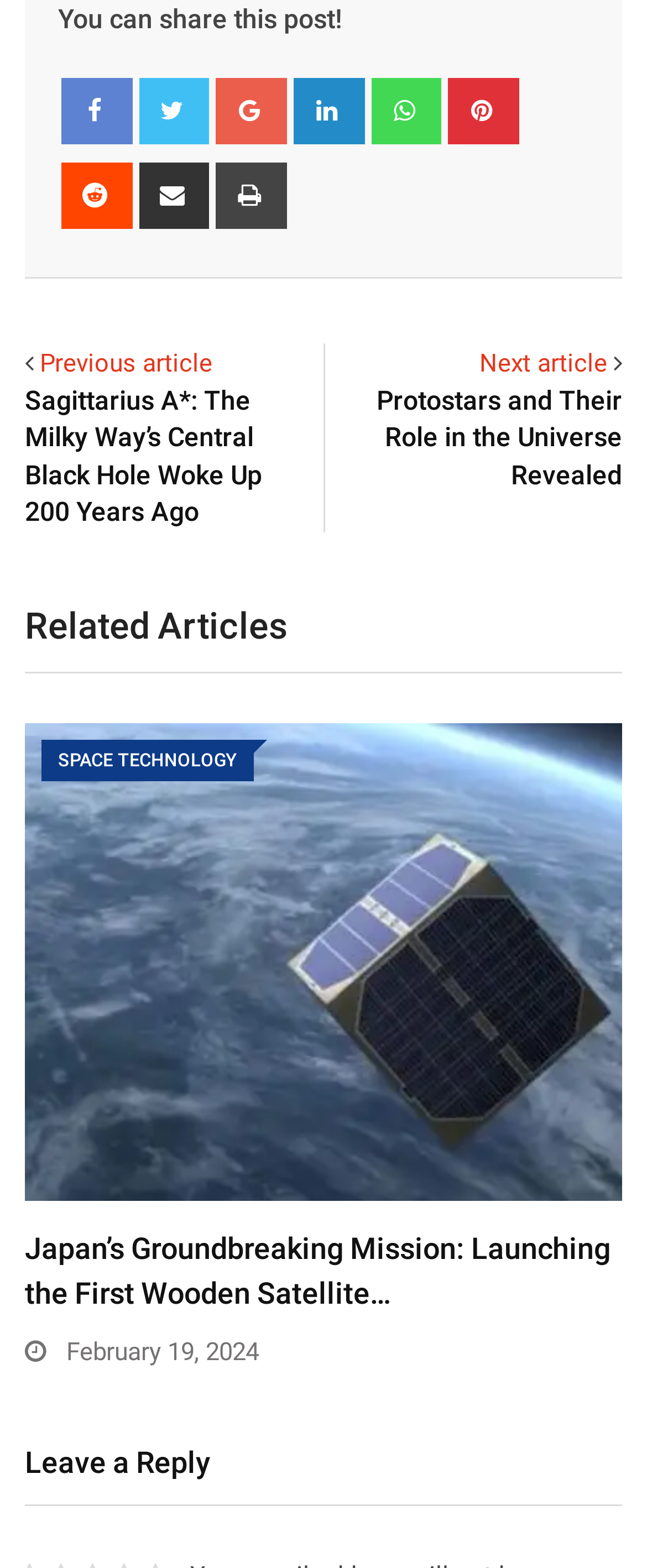Determine the bounding box for the UI element that matches this description: "Previous article".

[0.062, 0.222, 0.328, 0.241]